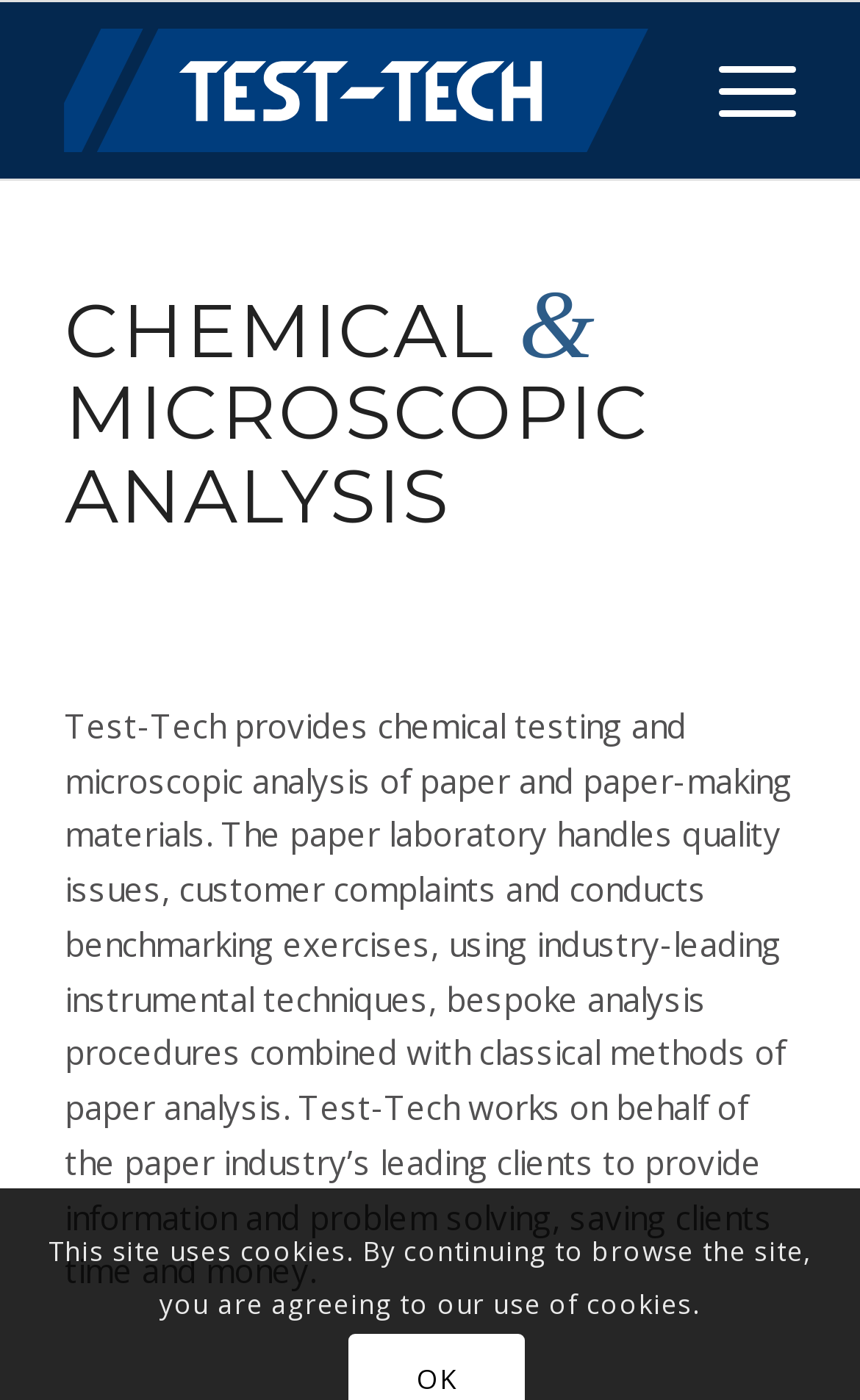Analyze the image and deliver a detailed answer to the question: What techniques does Test-Tech use for analysis?

According to the webpage, Test-Tech uses industry-leading instrumental techniques combined with classical methods of paper analysis, indicating the types of techniques they employ for analysis.